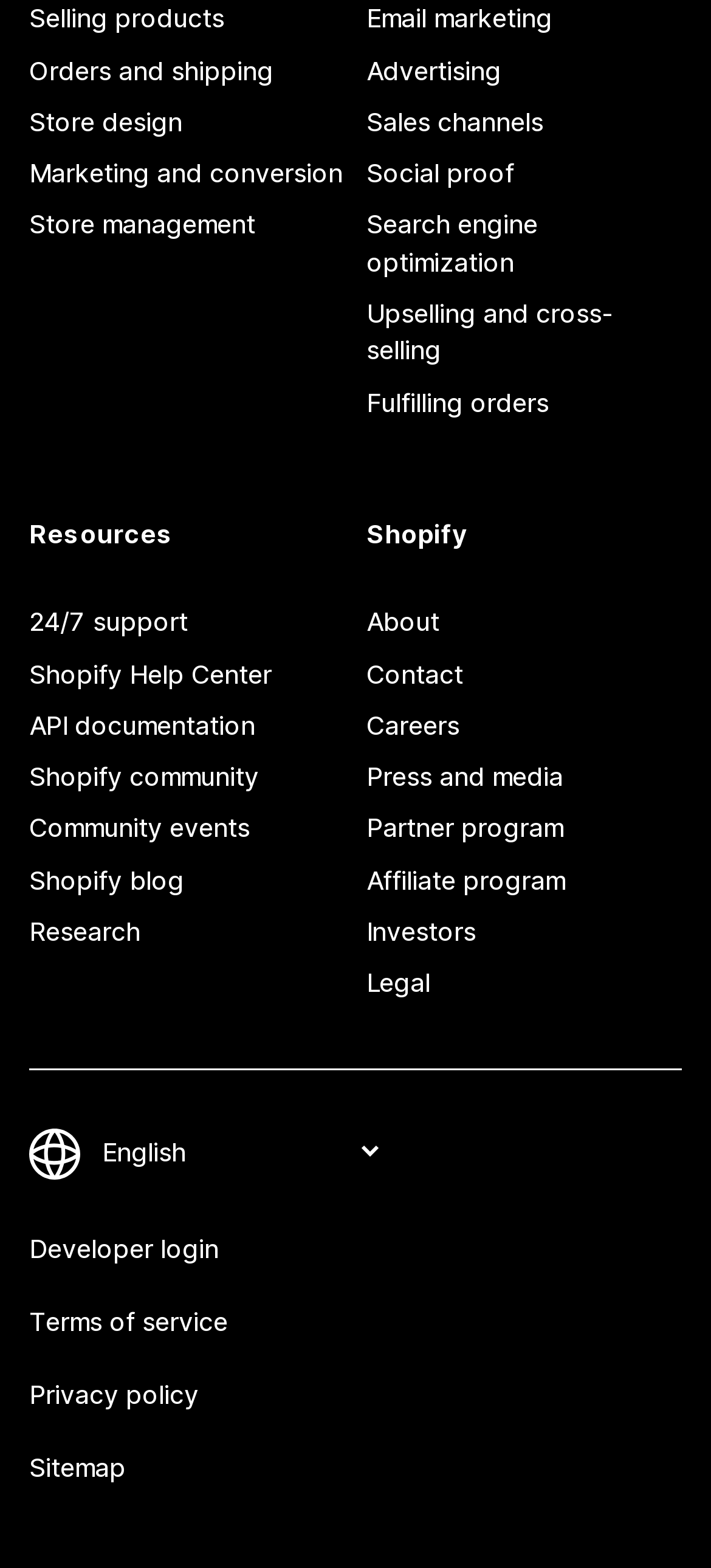Please specify the bounding box coordinates for the clickable region that will help you carry out the instruction: "Login as a developer".

[0.041, 0.78, 0.959, 0.813]